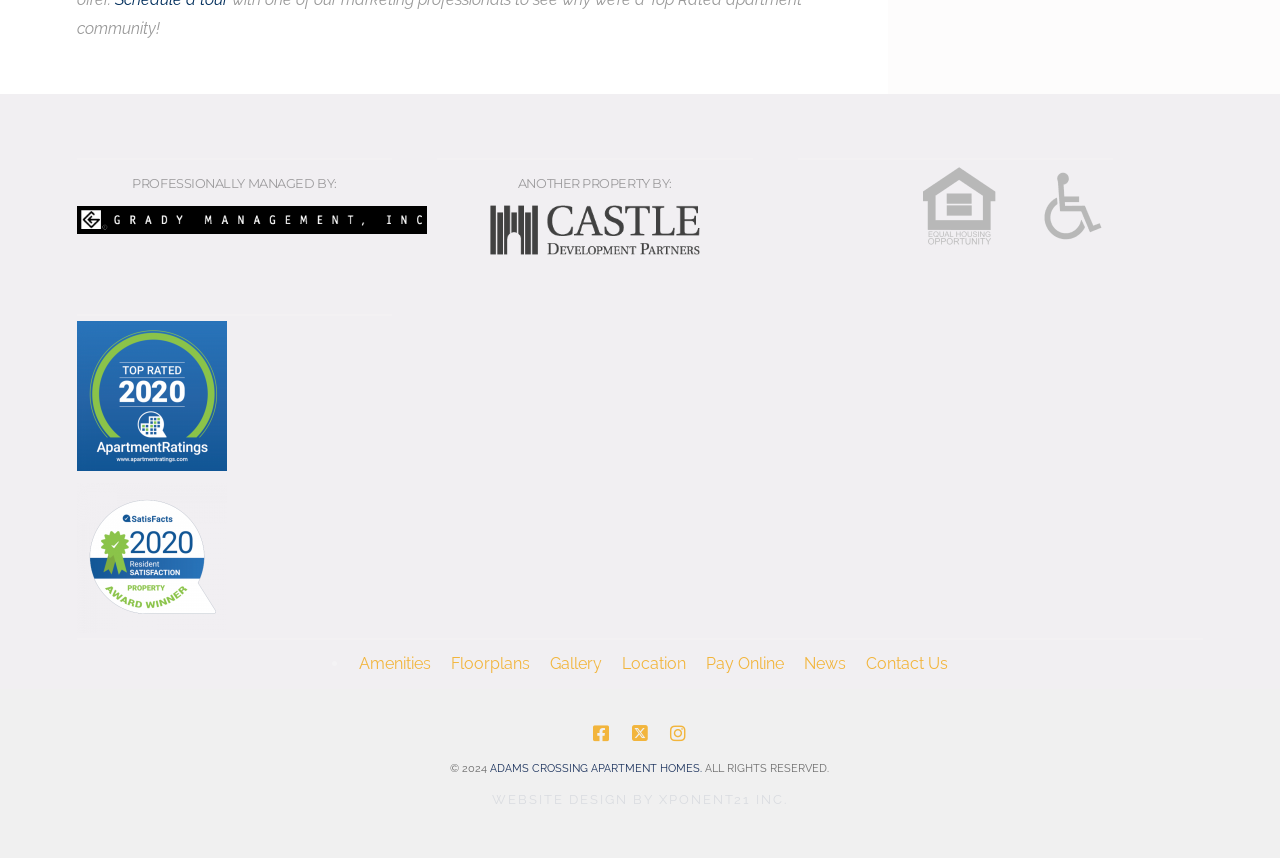Locate the bounding box coordinates of the clickable area needed to fulfill the instruction: "Visit Facebook page".

[0.464, 0.844, 0.476, 0.888]